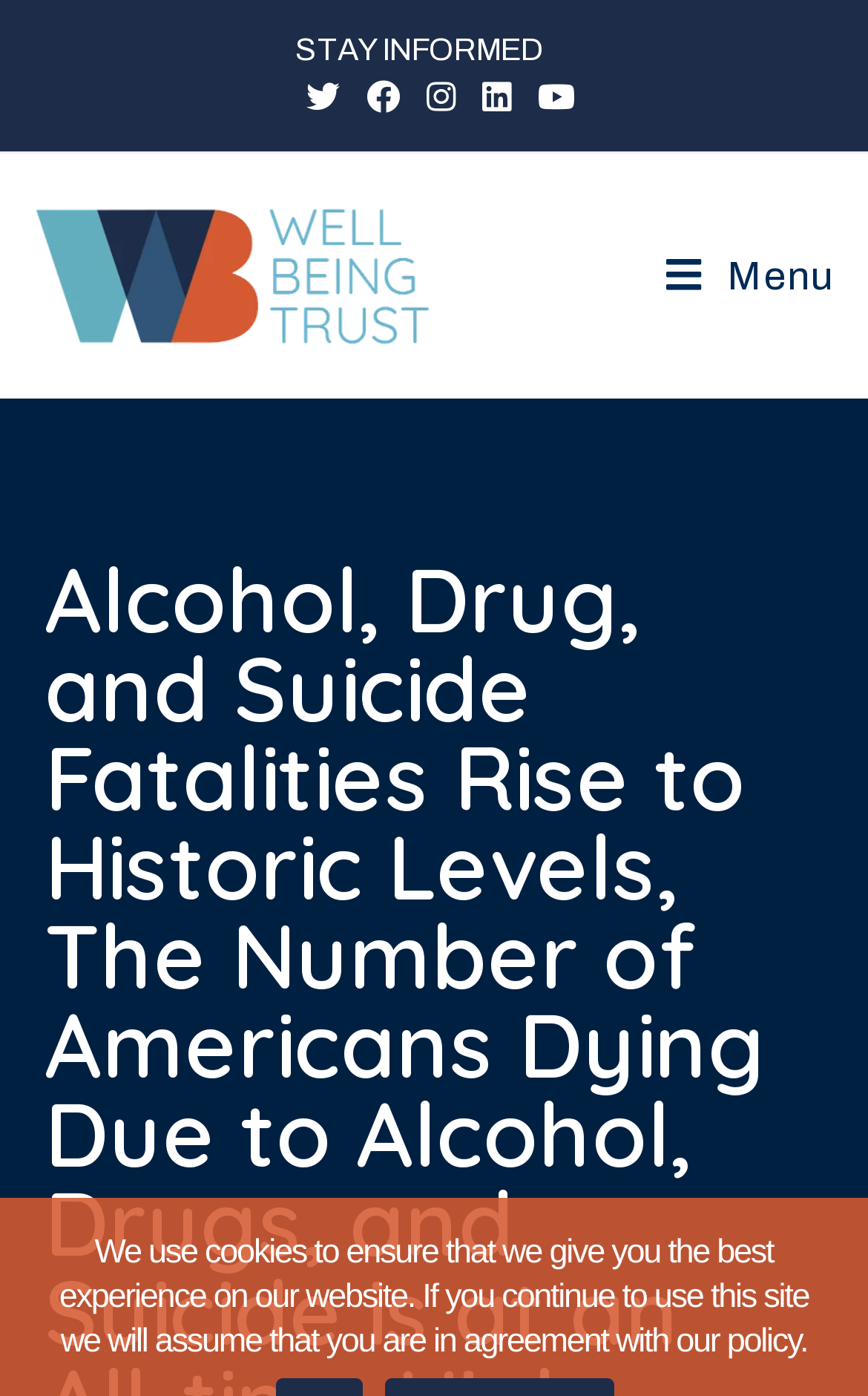Use one word or a short phrase to answer the question provided: 
What is the layout element below the header?

LayoutTable